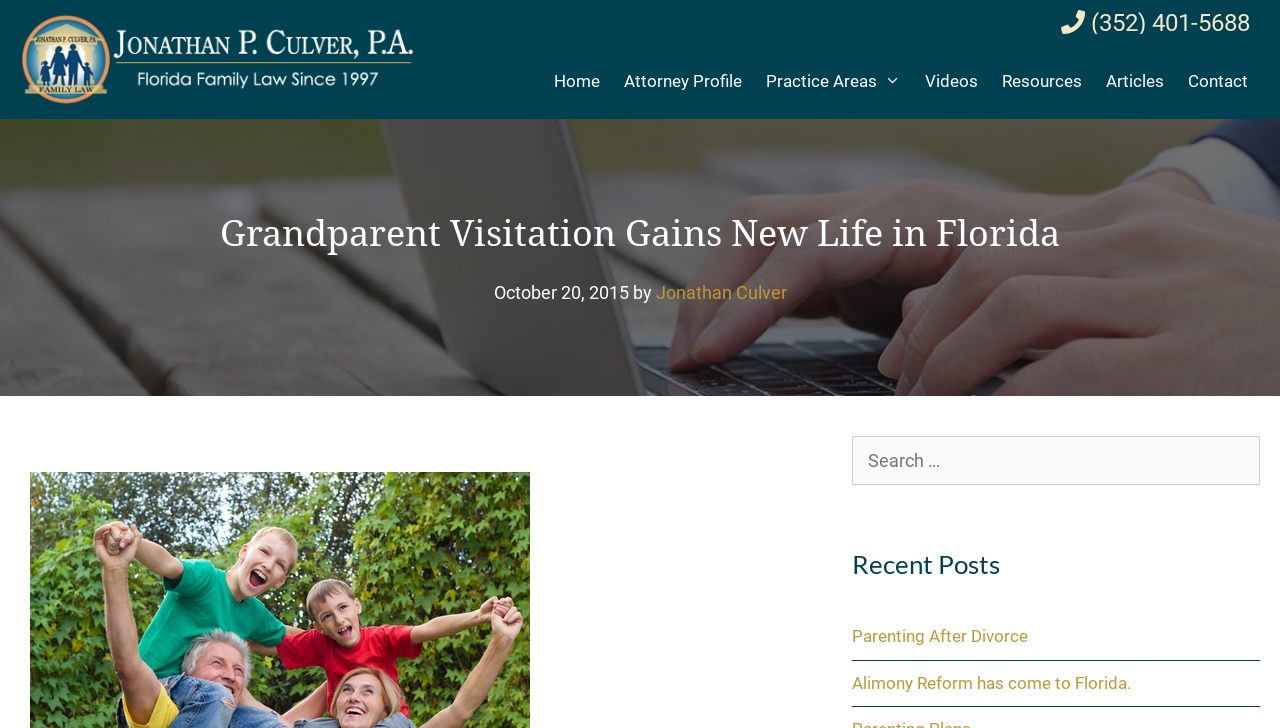Pinpoint the bounding box coordinates of the area that must be clicked to complete this instruction: "Read the article about Parenting After Divorce".

[0.666, 0.86, 0.803, 0.888]